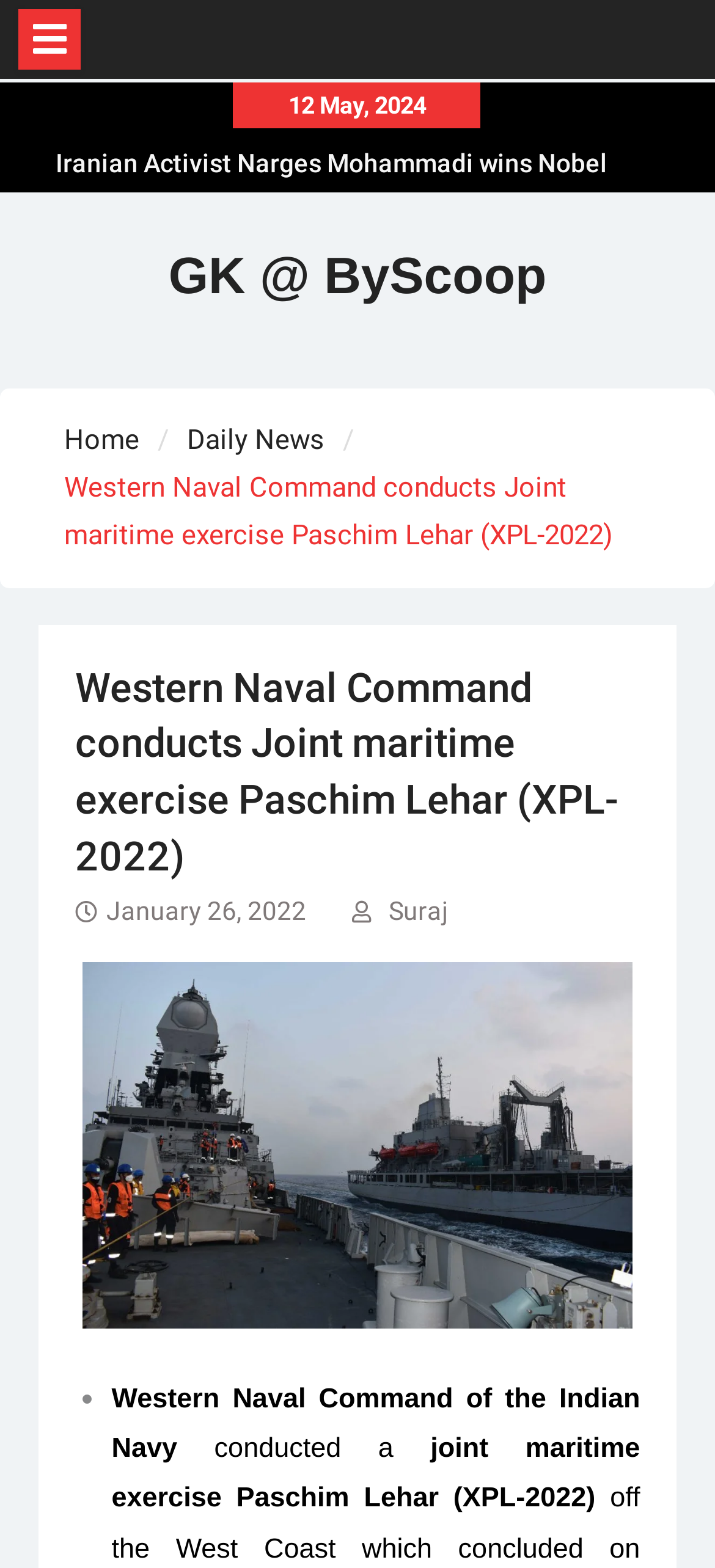What is the date of the article?
Look at the image and respond with a one-word or short-phrase answer.

January 26, 2022